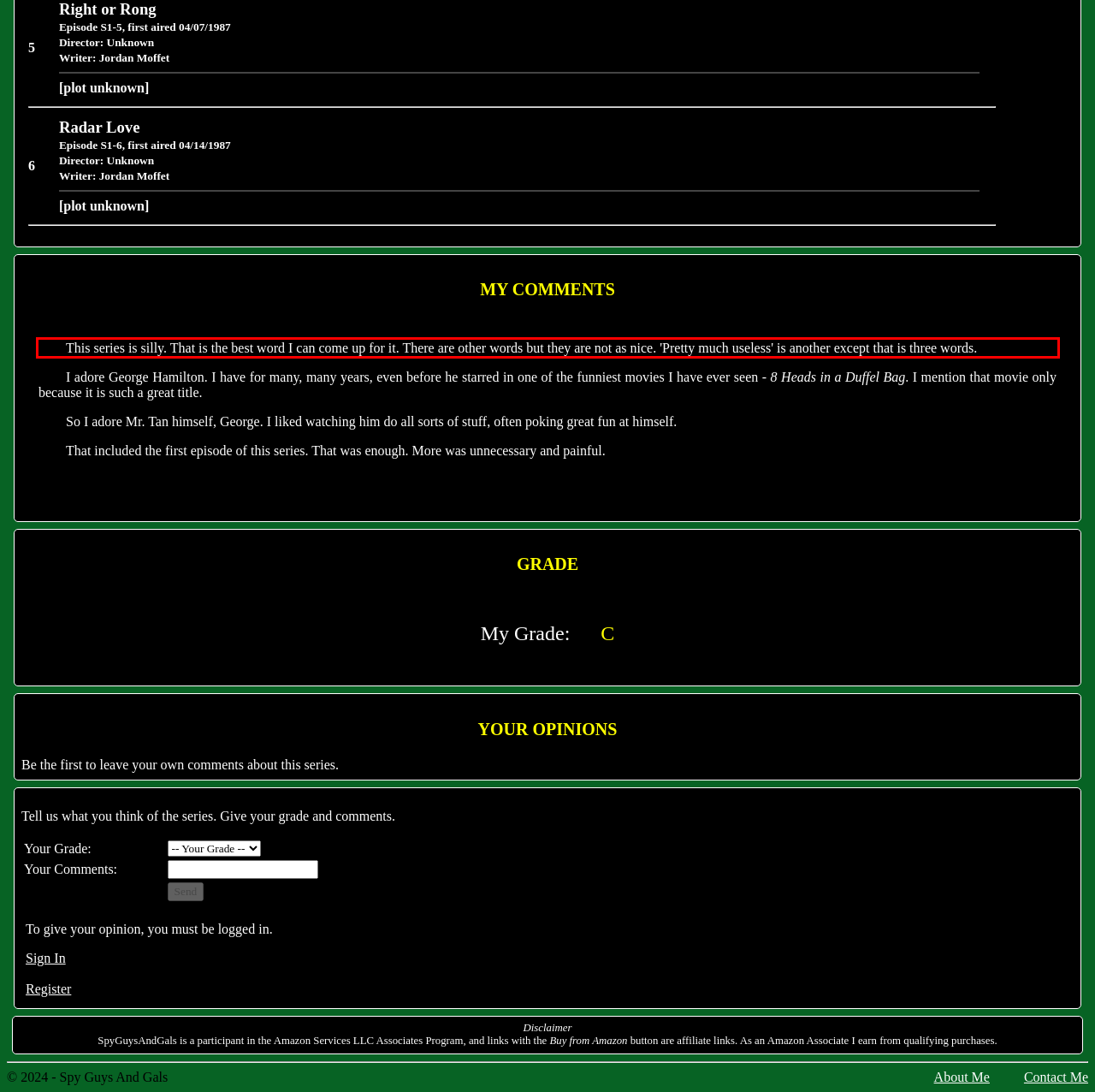Please recognize and transcribe the text located inside the red bounding box in the webpage image.

This series is silly. That is the best word I can come up for it. There are other words but they are not as nice. 'Pretty much useless' is another except that is three words.